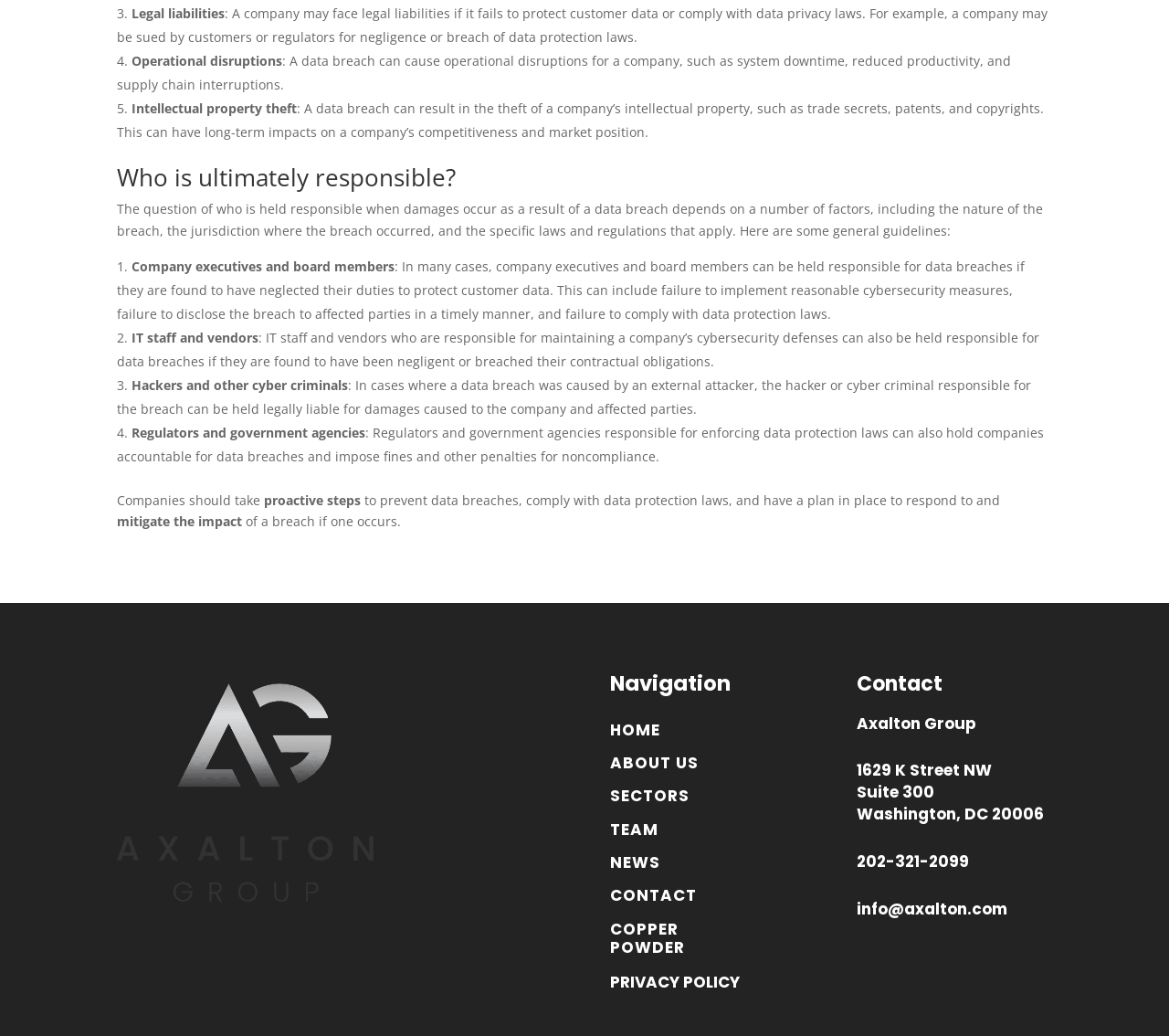Identify the bounding box coordinates for the element you need to click to achieve the following task: "Click on PRIVACY POLICY". The coordinates must be four float values ranging from 0 to 1, formatted as [left, top, right, bottom].

[0.522, 0.937, 0.633, 0.958]